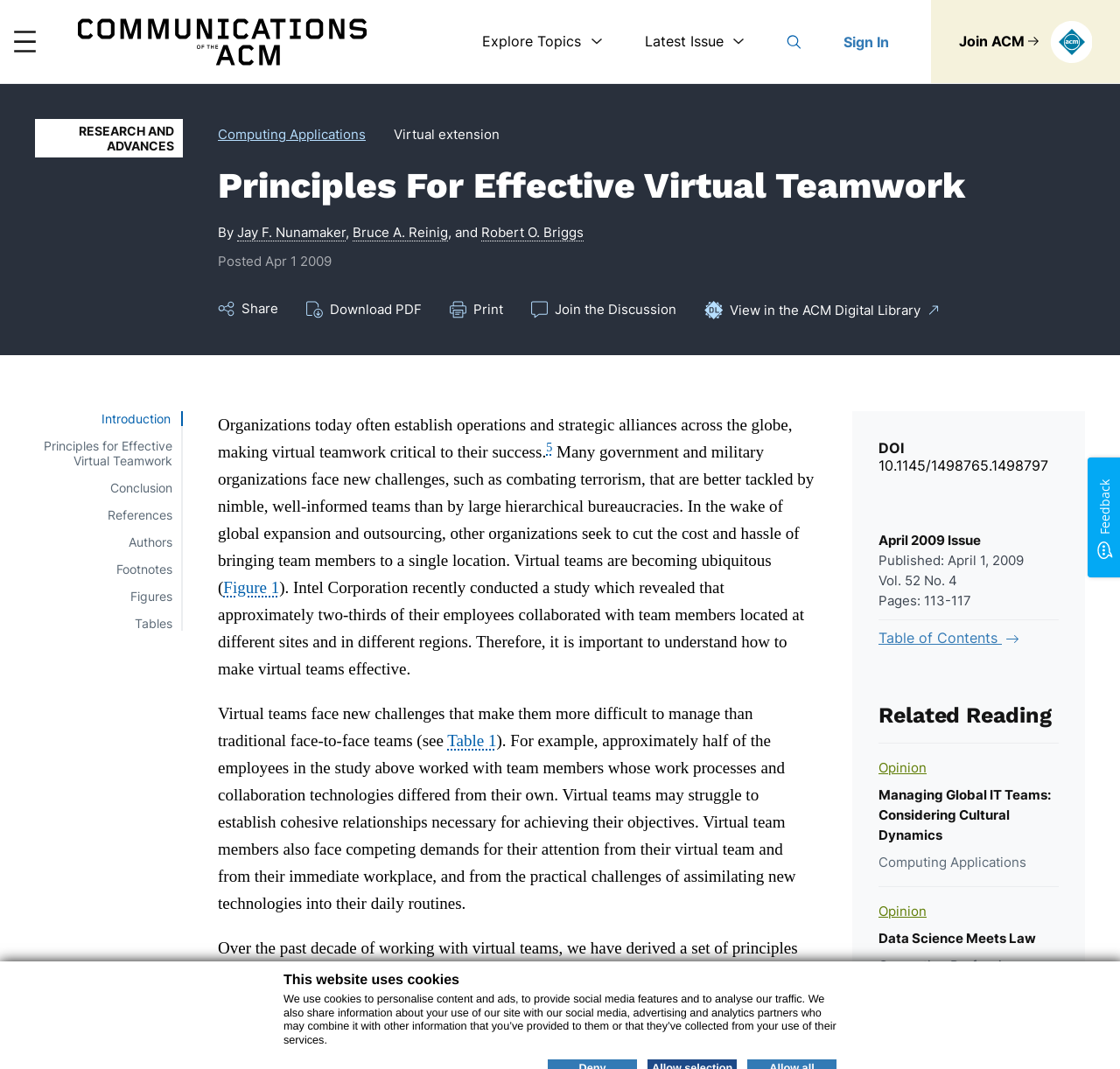Identify the bounding box coordinates of the specific part of the webpage to click to complete this instruction: "Click on the 'Sign In' link".

[0.753, 0.031, 0.794, 0.047]